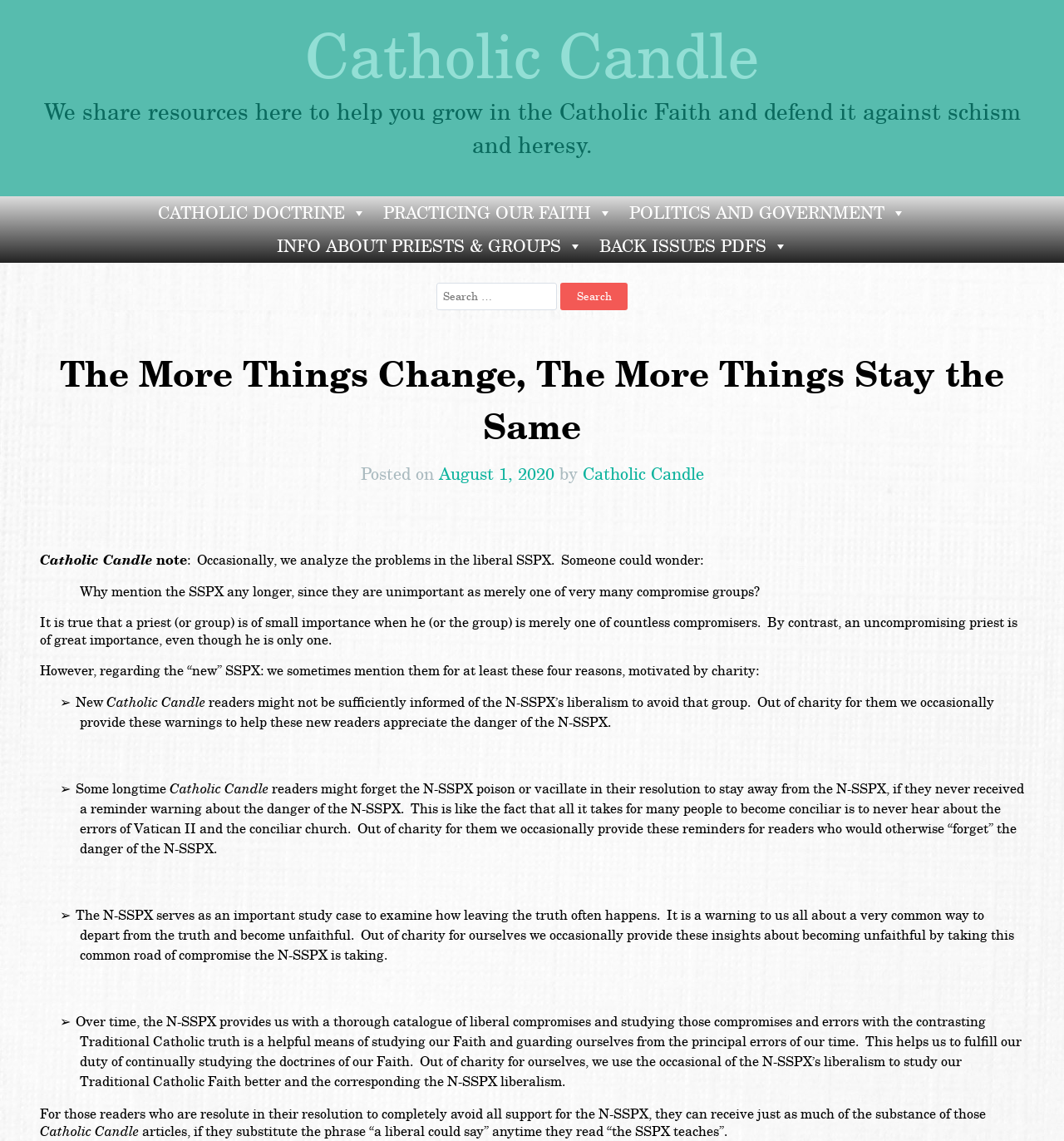Pinpoint the bounding box coordinates of the clickable element to carry out the following instruction: "Read the article posted on August 1, 2020."

[0.412, 0.406, 0.521, 0.425]